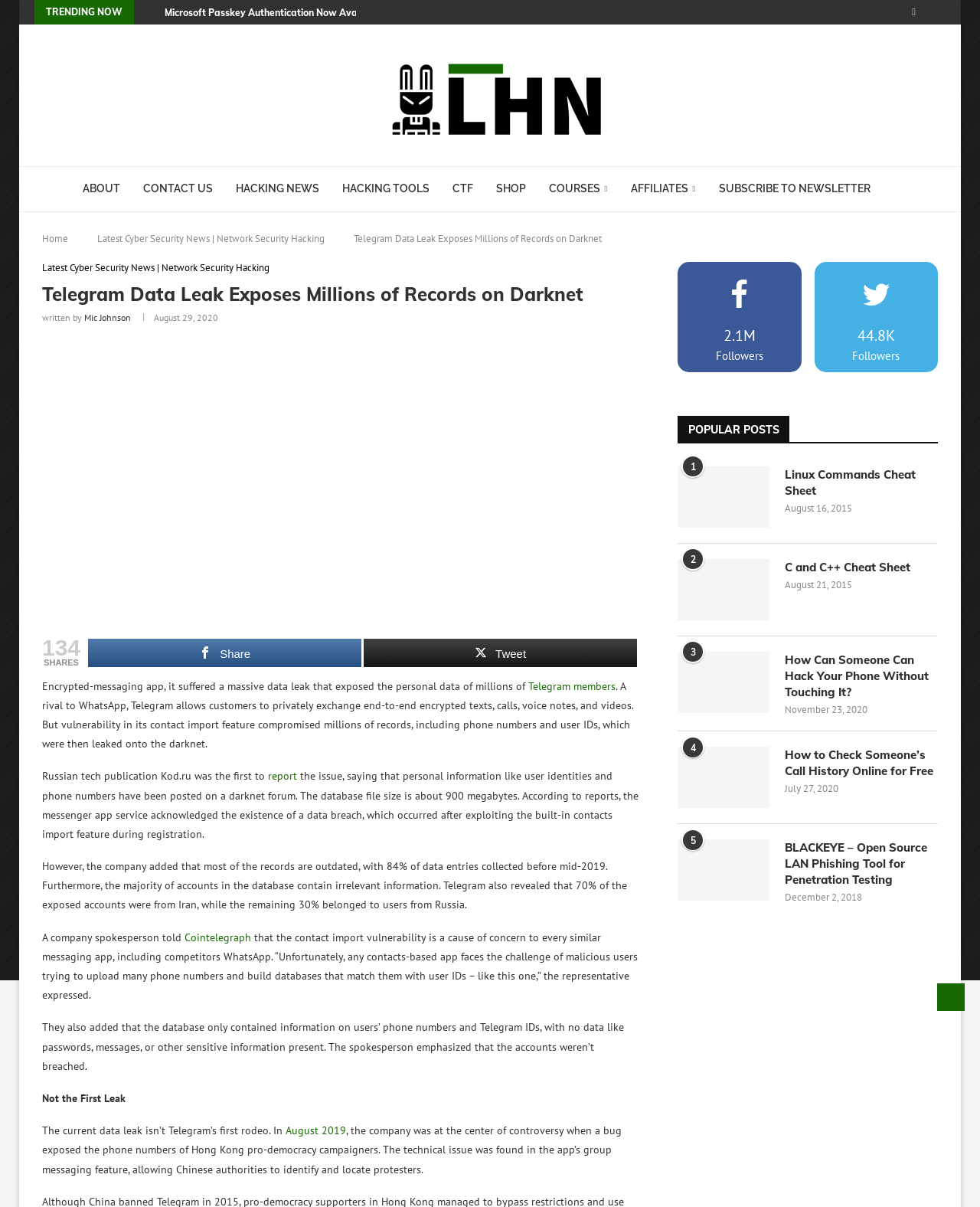Locate the bounding box coordinates of the element I should click to achieve the following instruction: "Search for a product".

None